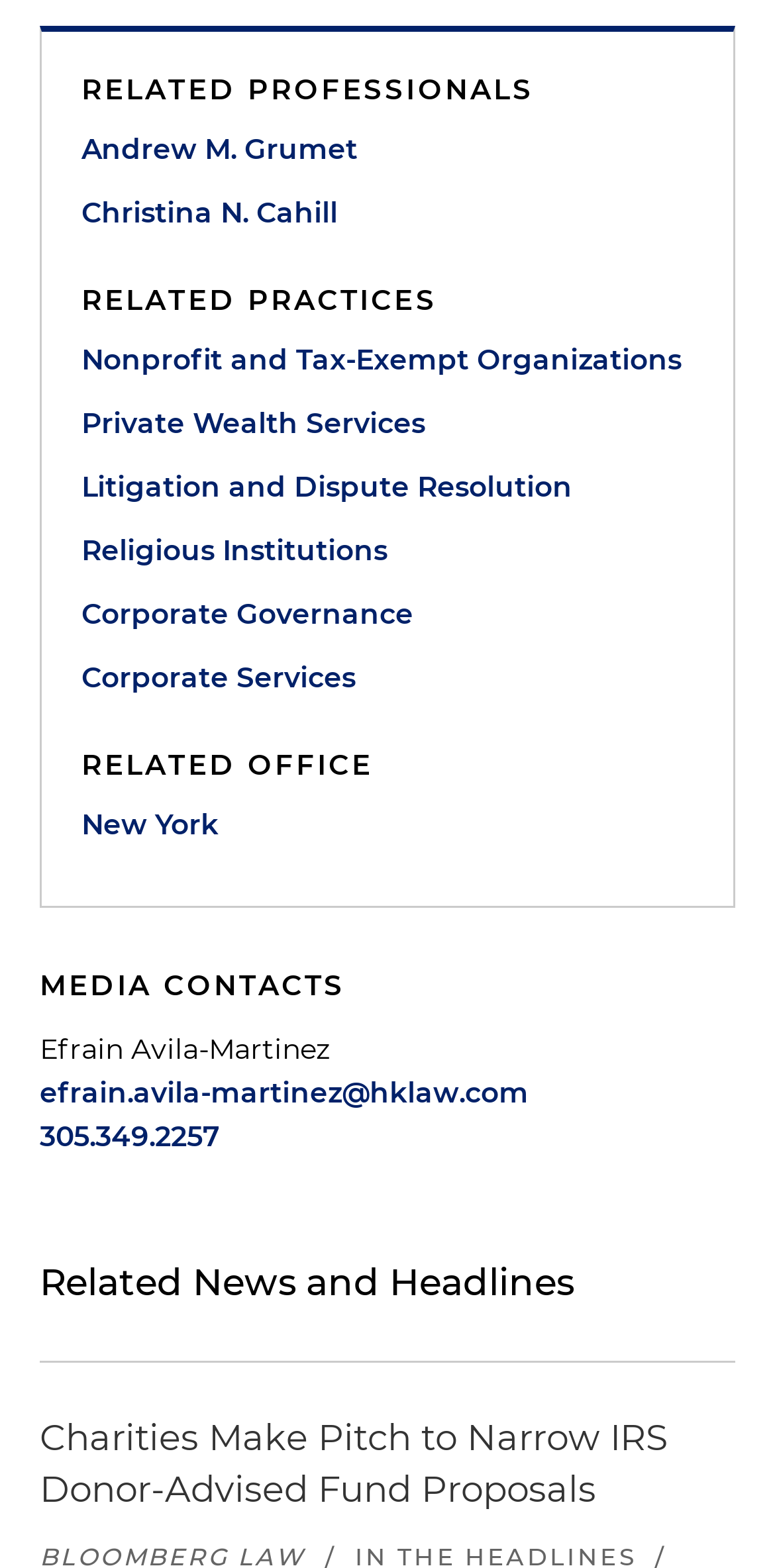Find the bounding box coordinates of the clickable area required to complete the following action: "View Andrew M. Grumet's profile".

[0.105, 0.081, 0.895, 0.109]